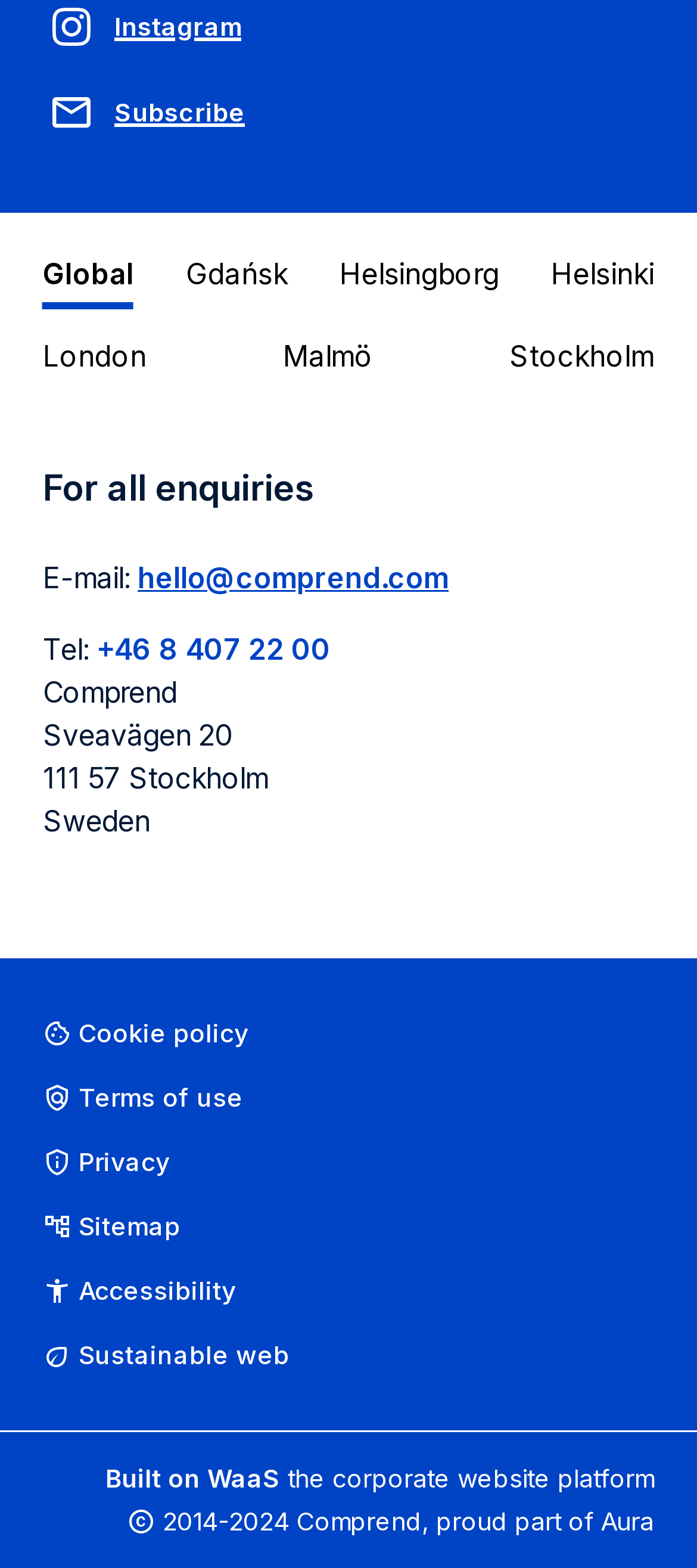Locate the bounding box coordinates of the item that should be clicked to fulfill the instruction: "Subscribe to the newsletter".

[0.062, 0.053, 0.351, 0.09]